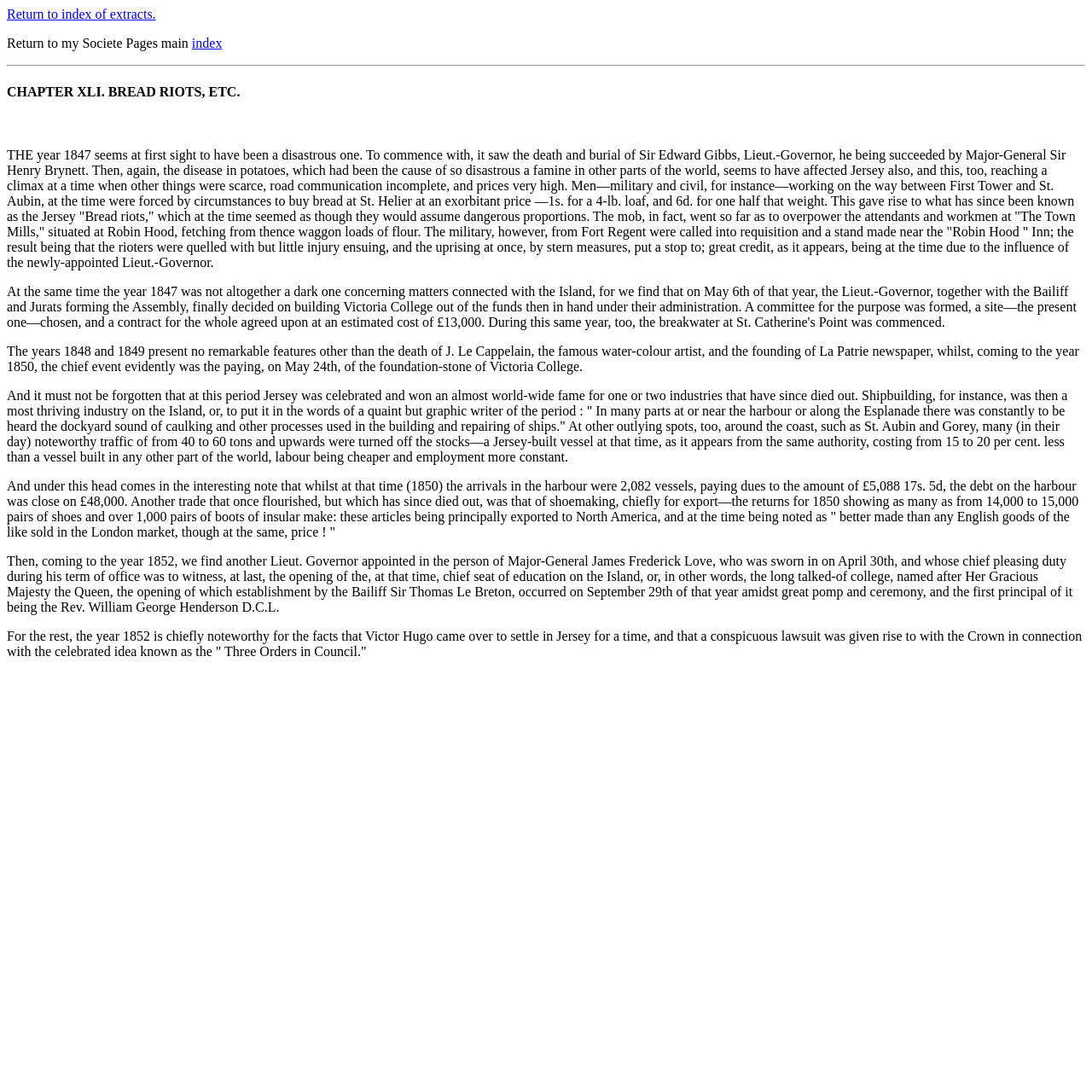Who came to settle in Jersey in 1852?
Using the image, elaborate on the answer with as much detail as possible.

The text 'For the rest, the year 1852 is chiefly noteworthy for the facts that Victor Hugo came over to settle in Jersey for a time...' indicates that Victor Hugo came to settle in Jersey in 1852.